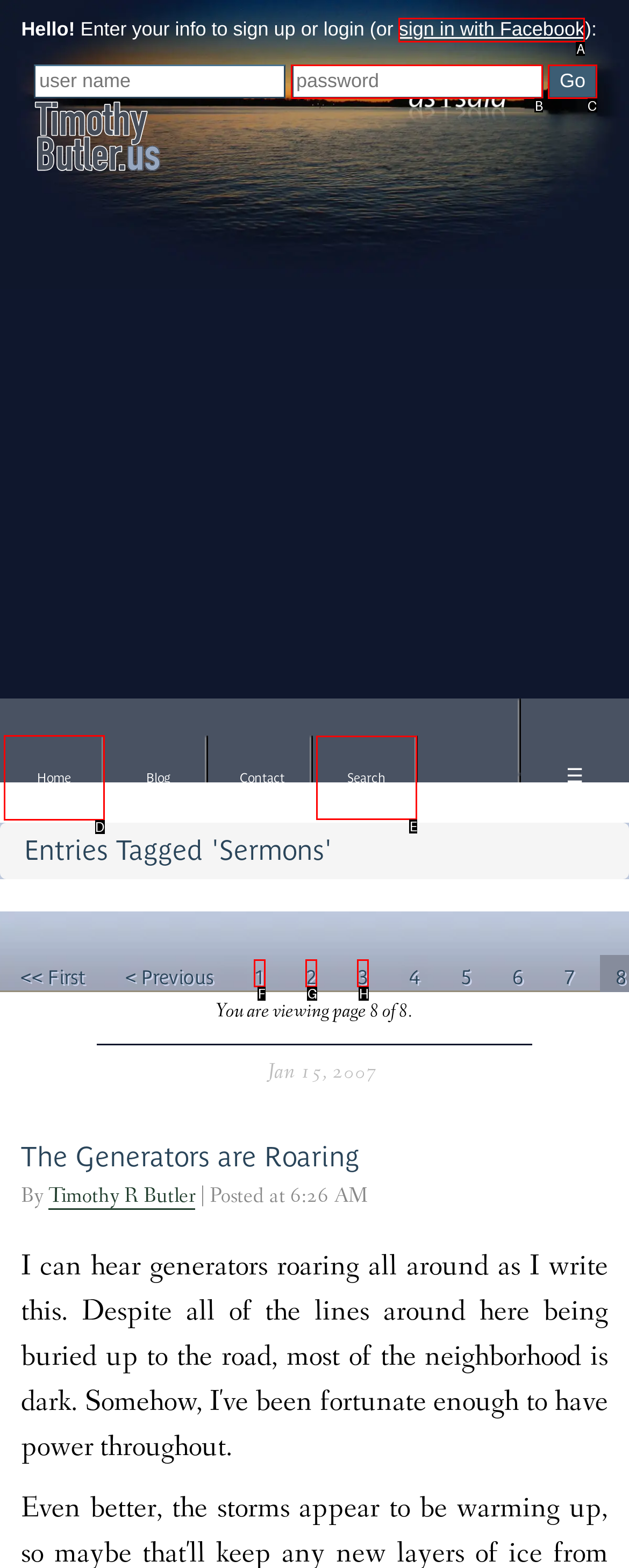Which option should be clicked to complete this task: Click on the 'Home' link
Reply with the letter of the correct choice from the given choices.

D